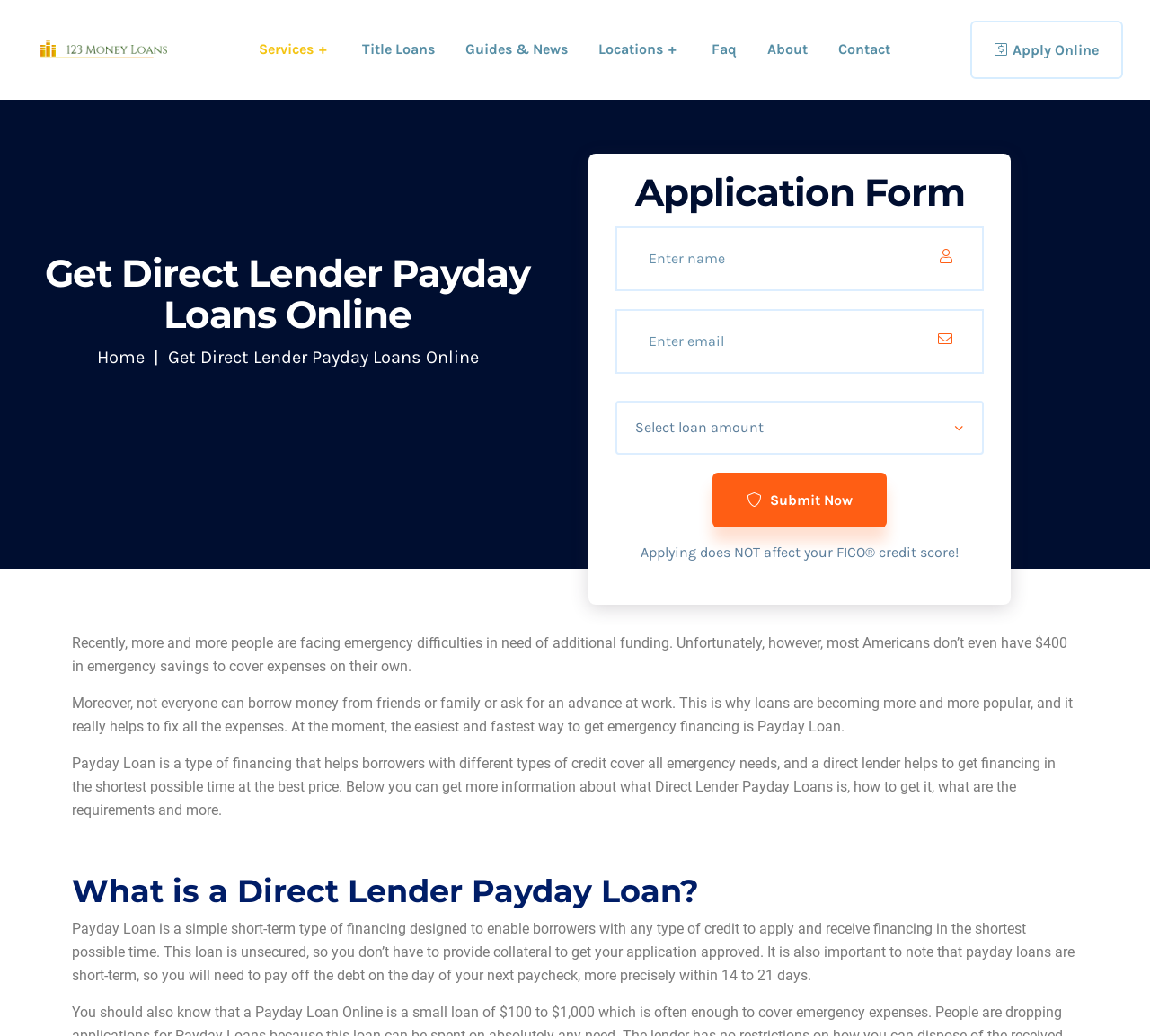What type of financing is described on this webpage?
Look at the webpage screenshot and answer the question with a detailed explanation.

The webpage provides information about Payday Loans, which are a type of short-term financing designed to help borrowers with any type of credit cover emergency needs. The webpage explains the features and benefits of Payday Loans, including their short-term nature and unsecured characteristic.